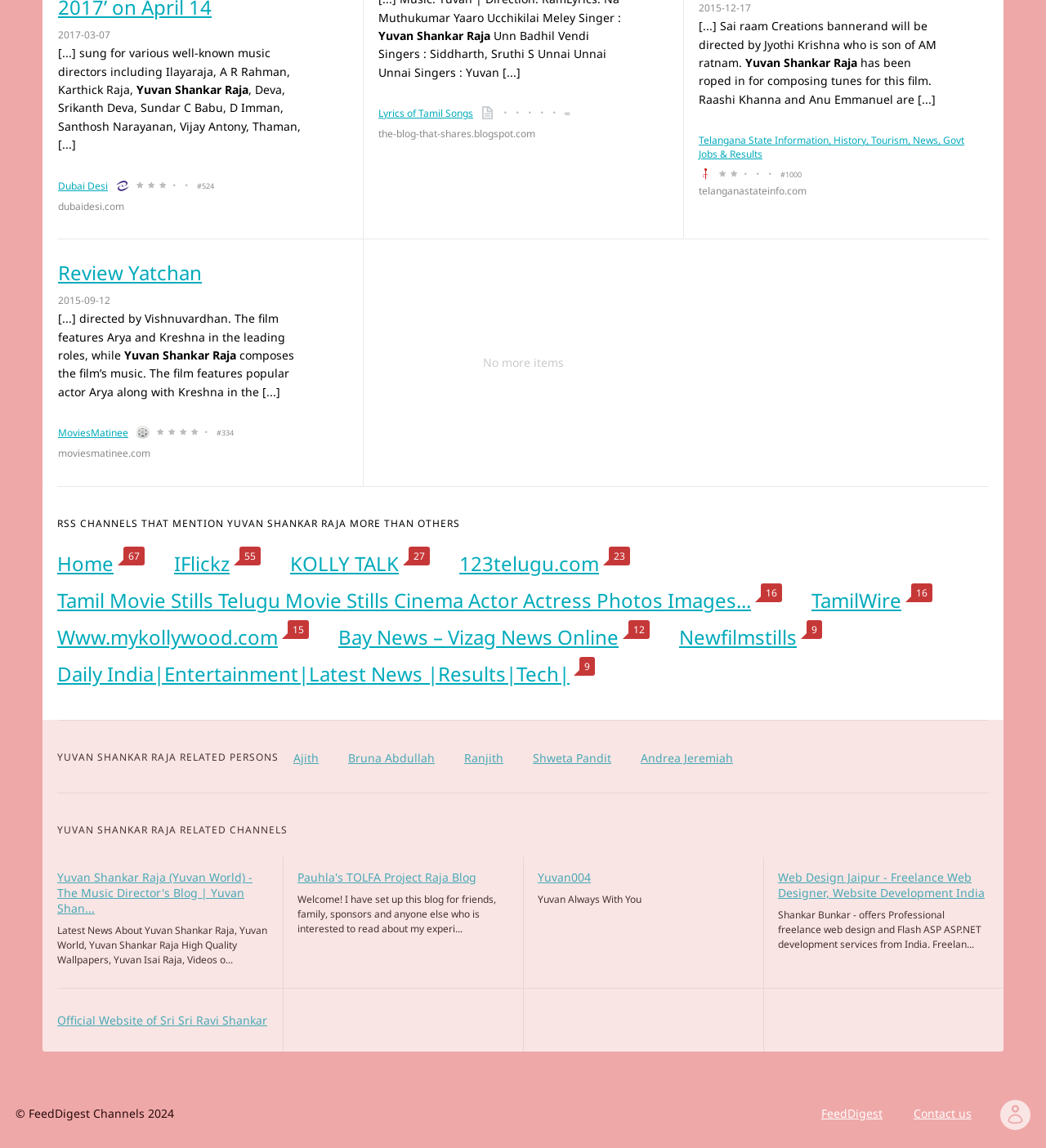Pinpoint the bounding box coordinates of the clickable element needed to complete the instruction: "Go to the website 'MoviesMatinee'". The coordinates should be provided as four float numbers between 0 and 1: [left, top, right, bottom].

[0.055, 0.371, 0.123, 0.383]